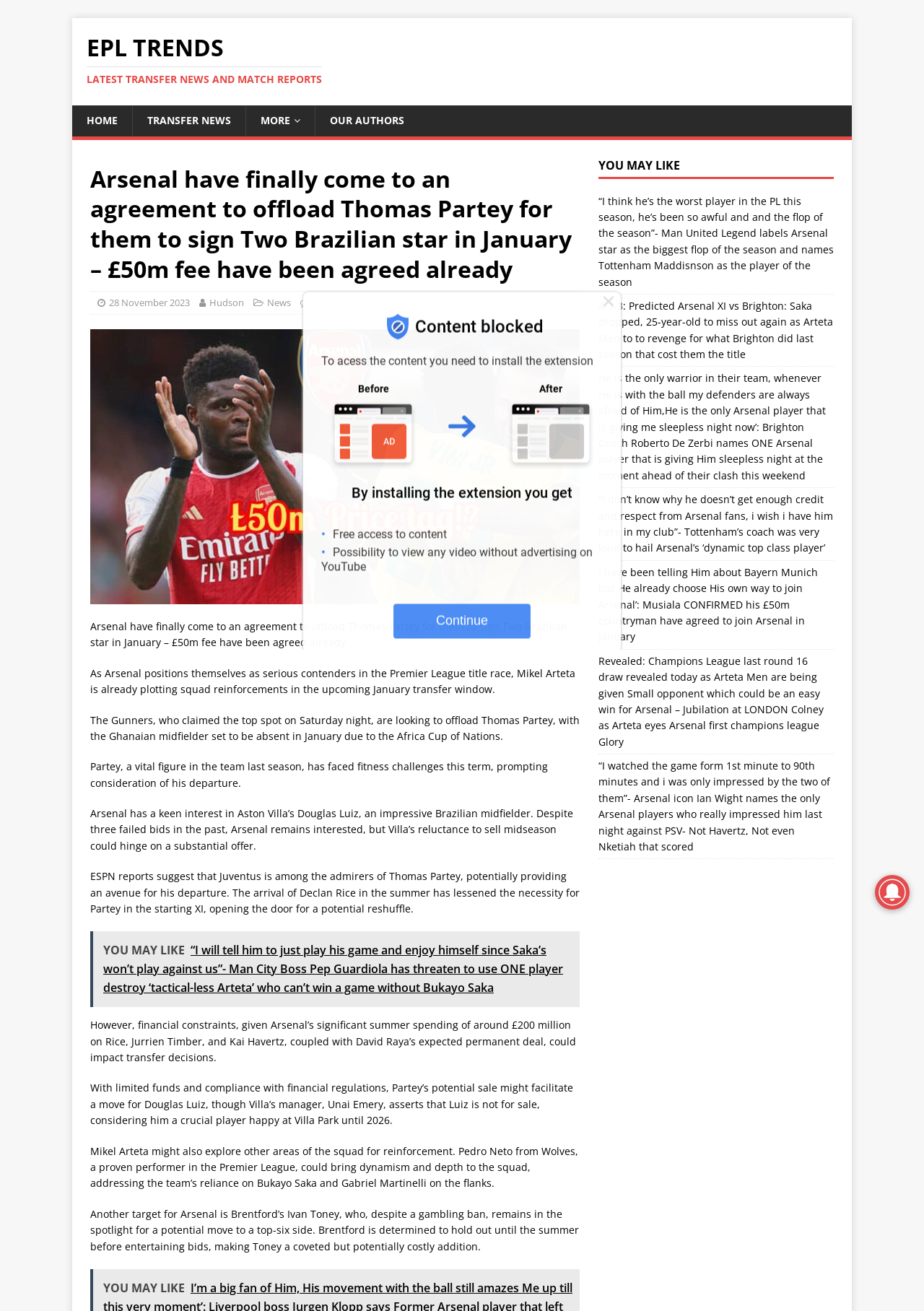What is the team that Arsenal is looking to offload Thomas Partey to?
Answer the question with detailed information derived from the image.

According to the article, Juventus is among the admirers of Thomas Partey, potentially providing an avenue for his departure from Arsenal.